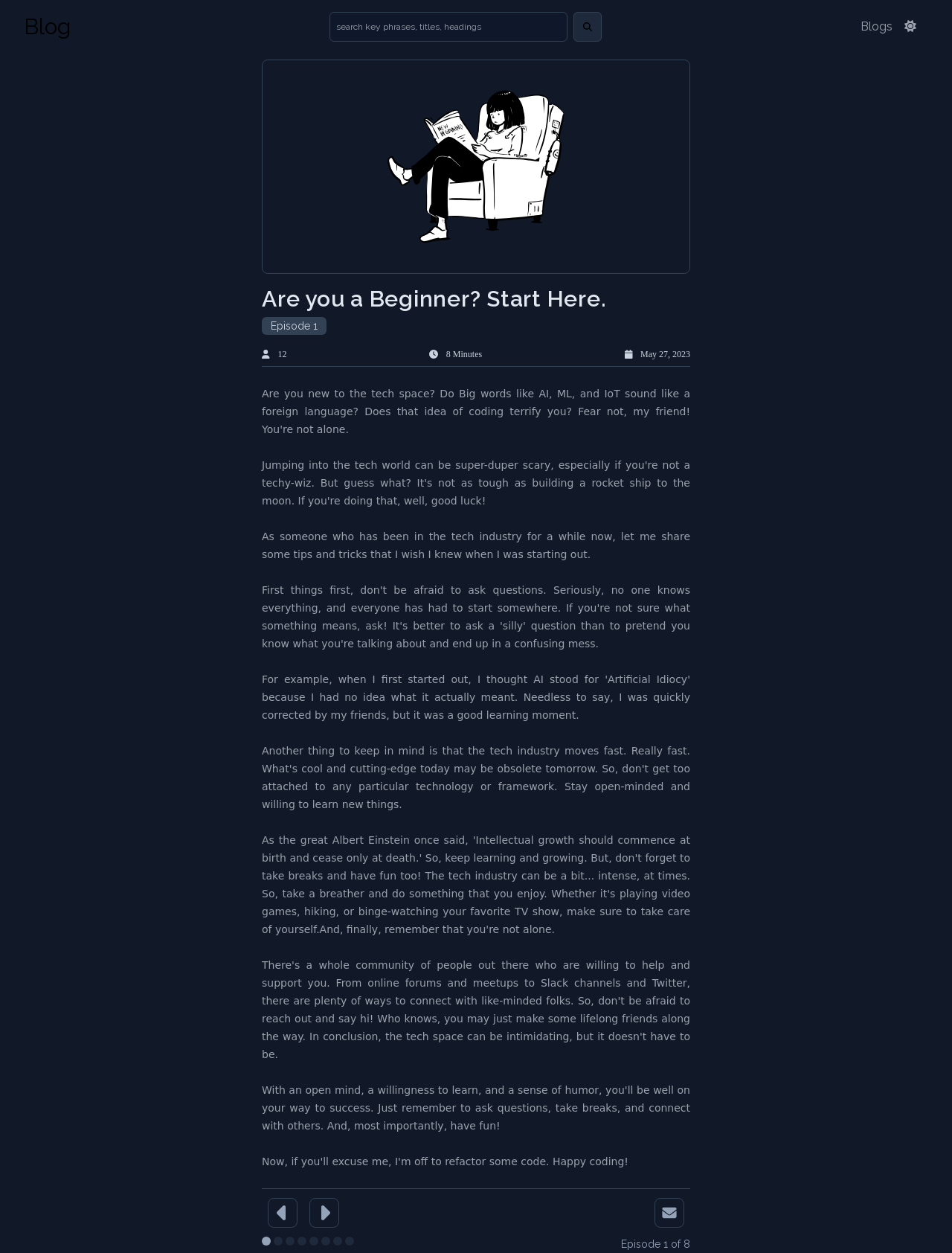Given the description of the UI element: "Blogs", predict the bounding box coordinates in the form of [left, top, right, bottom], with each value being a float between 0 and 1.

[0.904, 0.015, 0.938, 0.027]